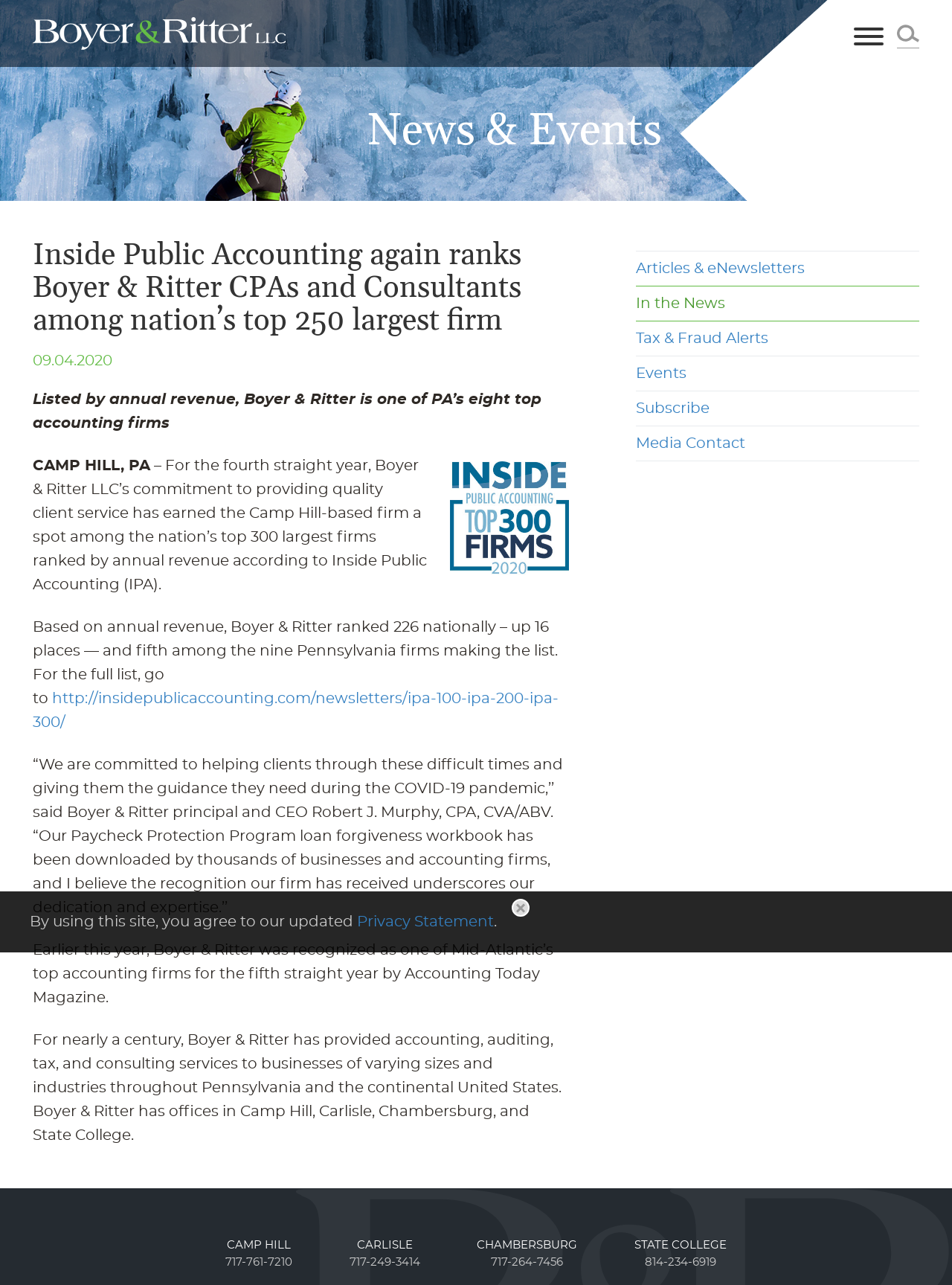Specify the bounding box coordinates of the region I need to click to perform the following instruction: "Close the current window". The coordinates must be four float numbers in the range of 0 to 1, i.e., [left, top, right, bottom].

[0.538, 0.699, 0.556, 0.713]